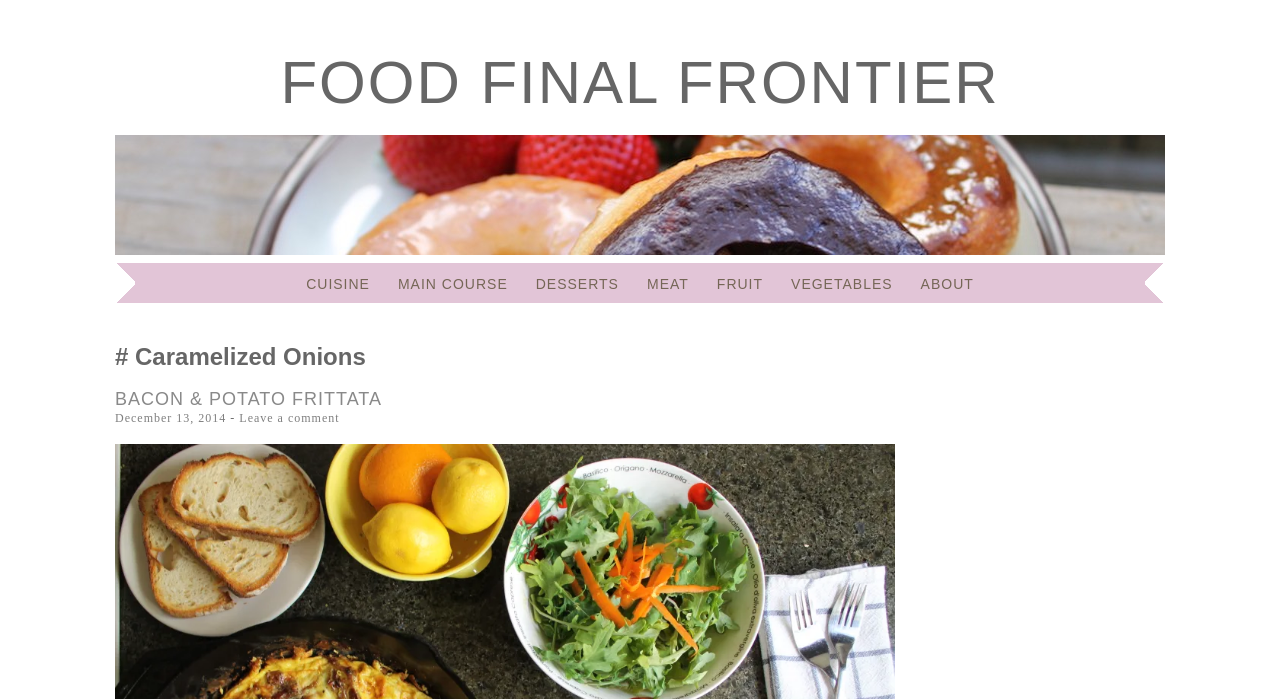Generate a thorough caption detailing the webpage content.

The webpage is about food, specifically caramelized onions, and is part of the "Food Final Frontier" website. At the top, there is a large heading that reads "FOOD FINAL FRONTIER" with a link to the website's homepage. Below this, there is a smaller heading with no text.

On the top-right side, there is a "SKIP TO CONTENT" link. Below this, there are several links to different categories, including "CUISINE", "MAIN COURSE", "DESSERTS", "MEAT", "FRUIT", "VEGETABLES", and "ABOUT". These links are arranged horizontally and take up about half of the page's width.

The main content of the page is a blog post about caramelized onions. The title of the post, "# Caramelized Onions", is a large heading. Below this, there is a subheading that reads "BACON & POTATO FRITTATA". This subheading is followed by a link to the full article, a date "December 13, 2014", and a link to leave a comment.